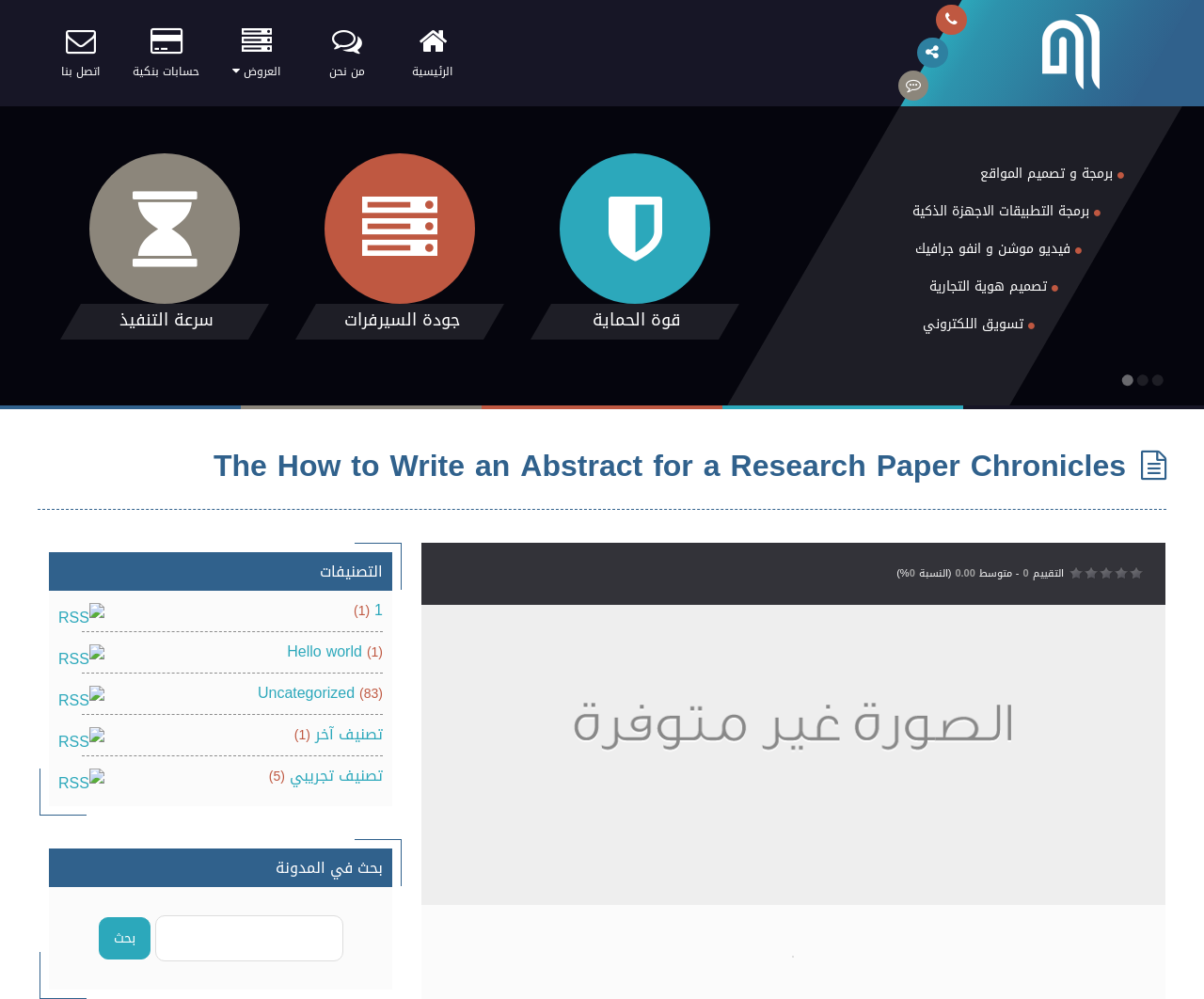Provide a thorough description of the webpage you see.

This webpage appears to be a blog or article page, with a focus on the topic of "How to Write an Abstract for a Research Paper Chronicles". 

At the top of the page, there is a navigation menu with several links, including "الرئيسية" (Home), "من نحن" (About Us), "حسابات بنكية" (Bank Accounts), and "اتصل بنا" (Contact Us). 

Below the navigation menu, there is a heading that displays the title of the page, "The How to Write an Abstract for a Research Paper Chronicles", along with a rating system that shows a score of 0.00 out of 5. 

To the right of the heading, there are several social media links and a link to an RSS feed. 

The main content of the page is divided into two sections. On the left, there is a list of categories, including "Hello world", "Uncategorized", and "تصنيف آخر" (Other Category), each with a corresponding RSS feed icon. 

On the right, there is a search bar with a button labeled "بحث" (Search). 

At the bottom of the page, there is a section labeled "التصنيفات" (Categories), which lists several categories with their corresponding numbers of posts.